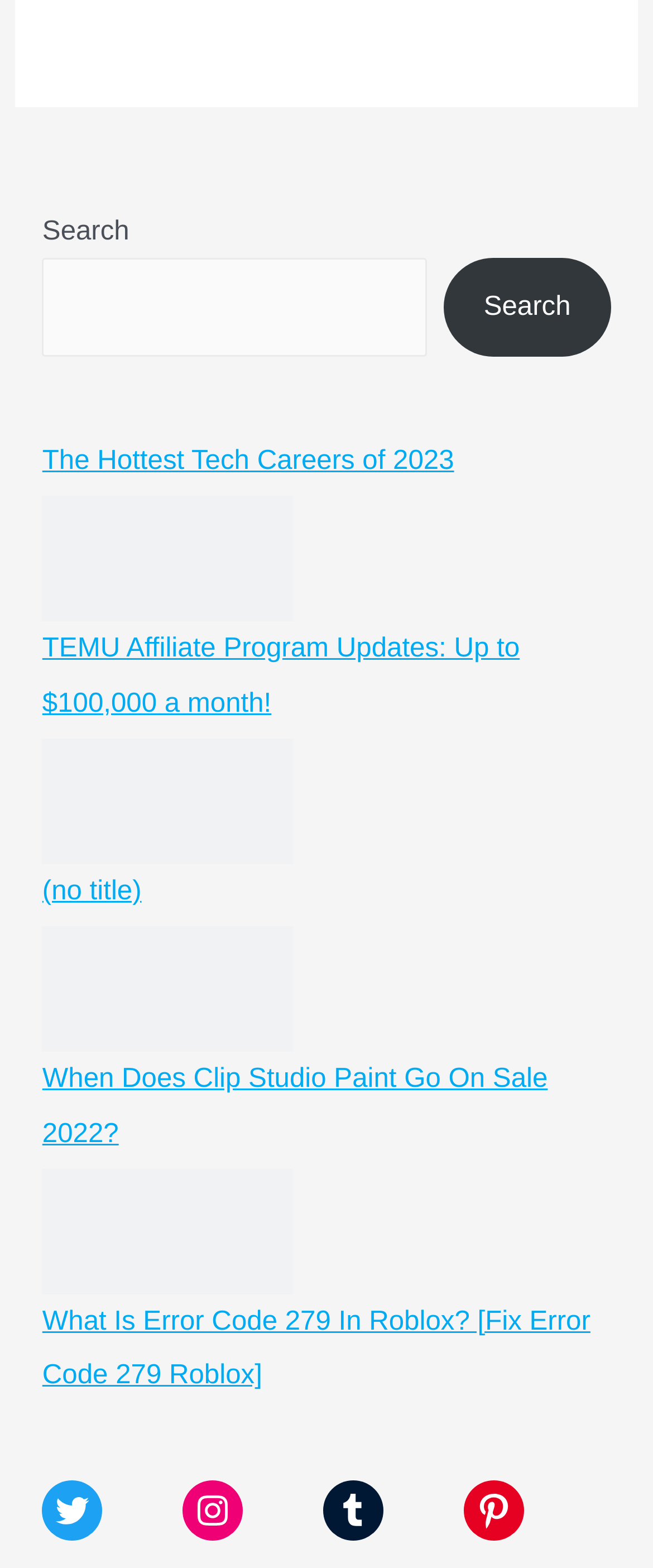Determine the bounding box coordinates of the element's region needed to click to follow the instruction: "Send feedback". Provide these coordinates as four float numbers between 0 and 1, formatted as [left, top, right, bottom].

None